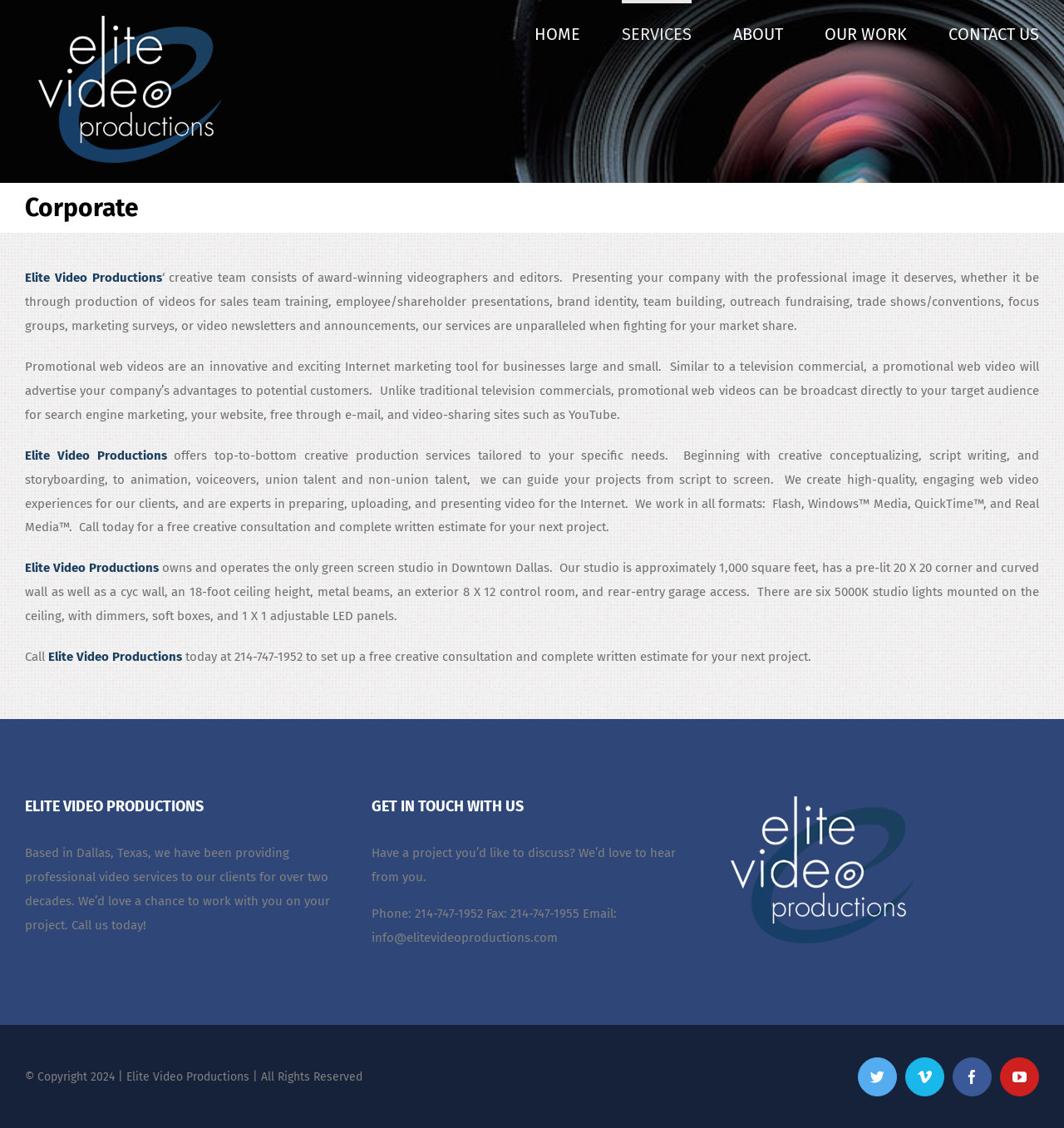Please pinpoint the bounding box coordinates for the region I should click to adhere to this instruction: "Click the Elite Video Productions logo".

[0.023, 0.013, 0.289, 0.161]